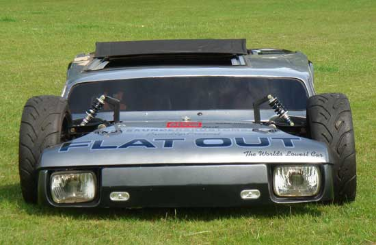Provide a rich and detailed narrative of the image.

The image showcases a distinctive vehicle designed for automotive enthusiasts, prominently featuring the words "FLAT OUT" in bold lettering on its front. This unique car has an eye-catching, low-slung body with a sleek, silver finish and a prominent front splitter that hints at its performance capabilities. The vehicle is equipped with substantial wheels that emphasize its sporty aesthetics, set against a lush green lawn that provides a vivid contrast to its metallic surfaces. The car's design embodies a mix of innovation and flair, reflecting a spirit of adventure and creativity. This model is associated with the theme of transformation, as suggested by its connection to popular automotive makeover shows, emphasizing both style and performance in a playful, yet serious manner.